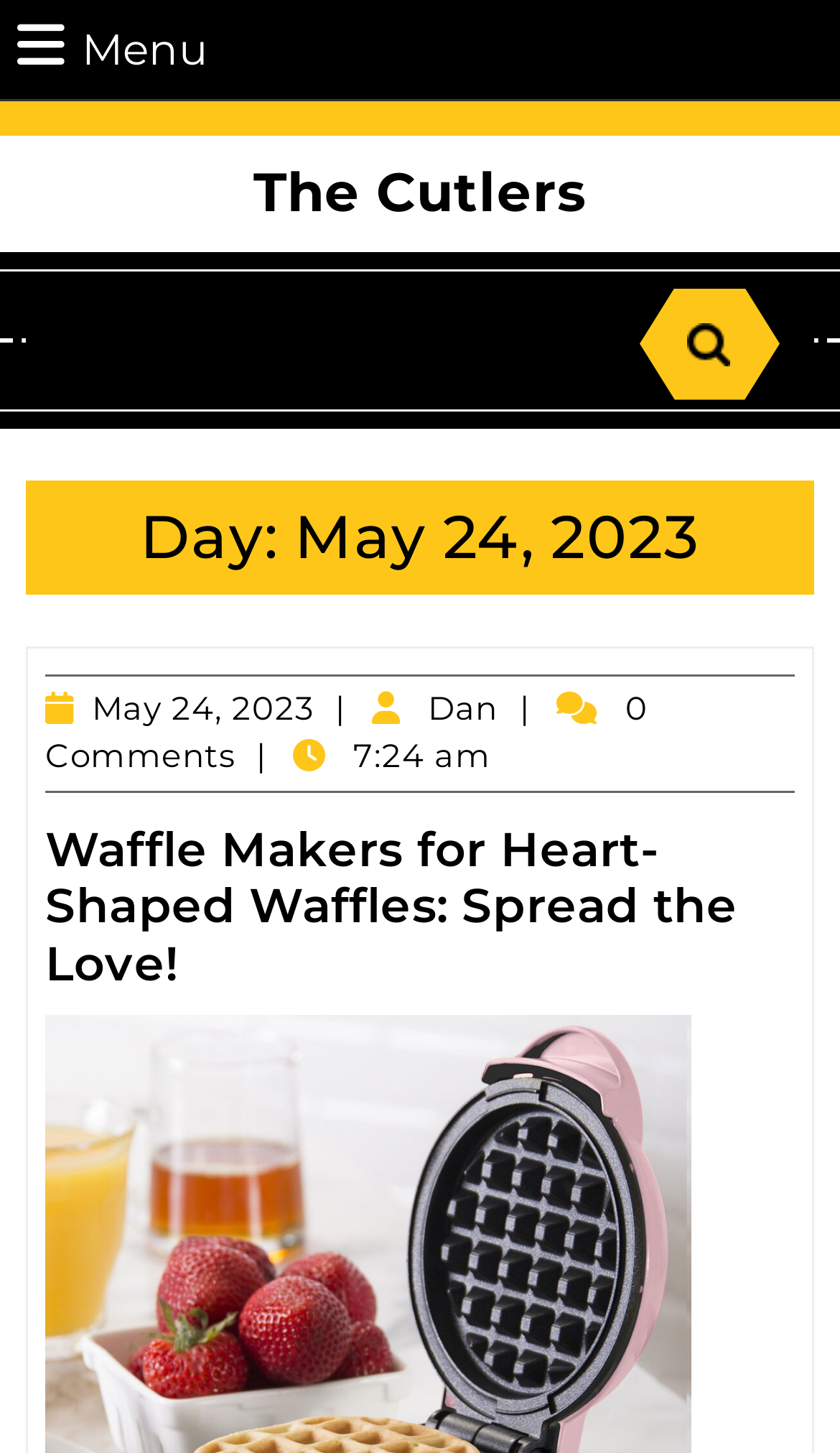Can you find and provide the title of the webpage?

Day: May 24, 2023